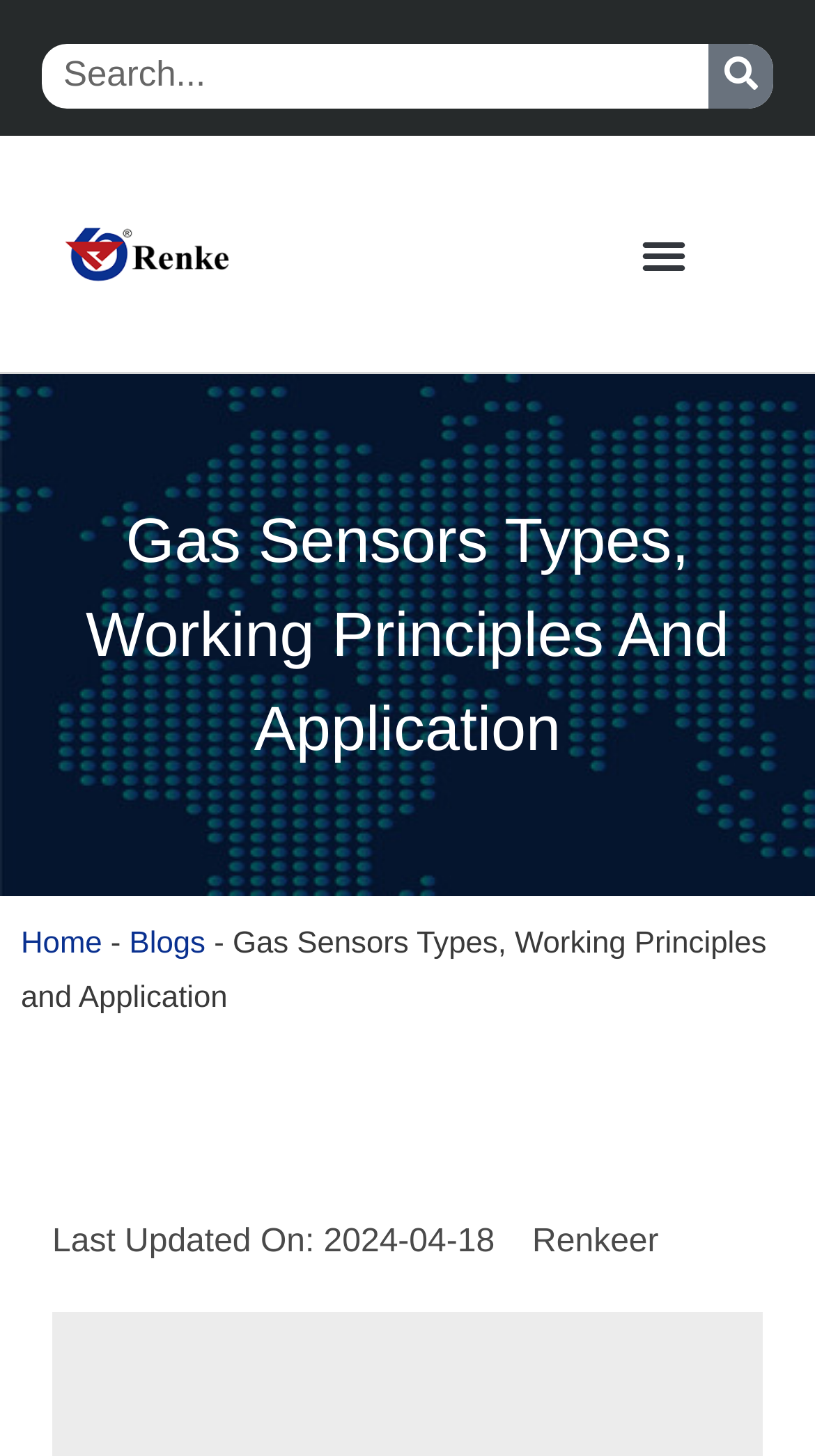Provide the bounding box coordinates of the HTML element described by the text: "parent_node: Search name="s" placeholder="Search..."".

[0.051, 0.03, 0.869, 0.074]